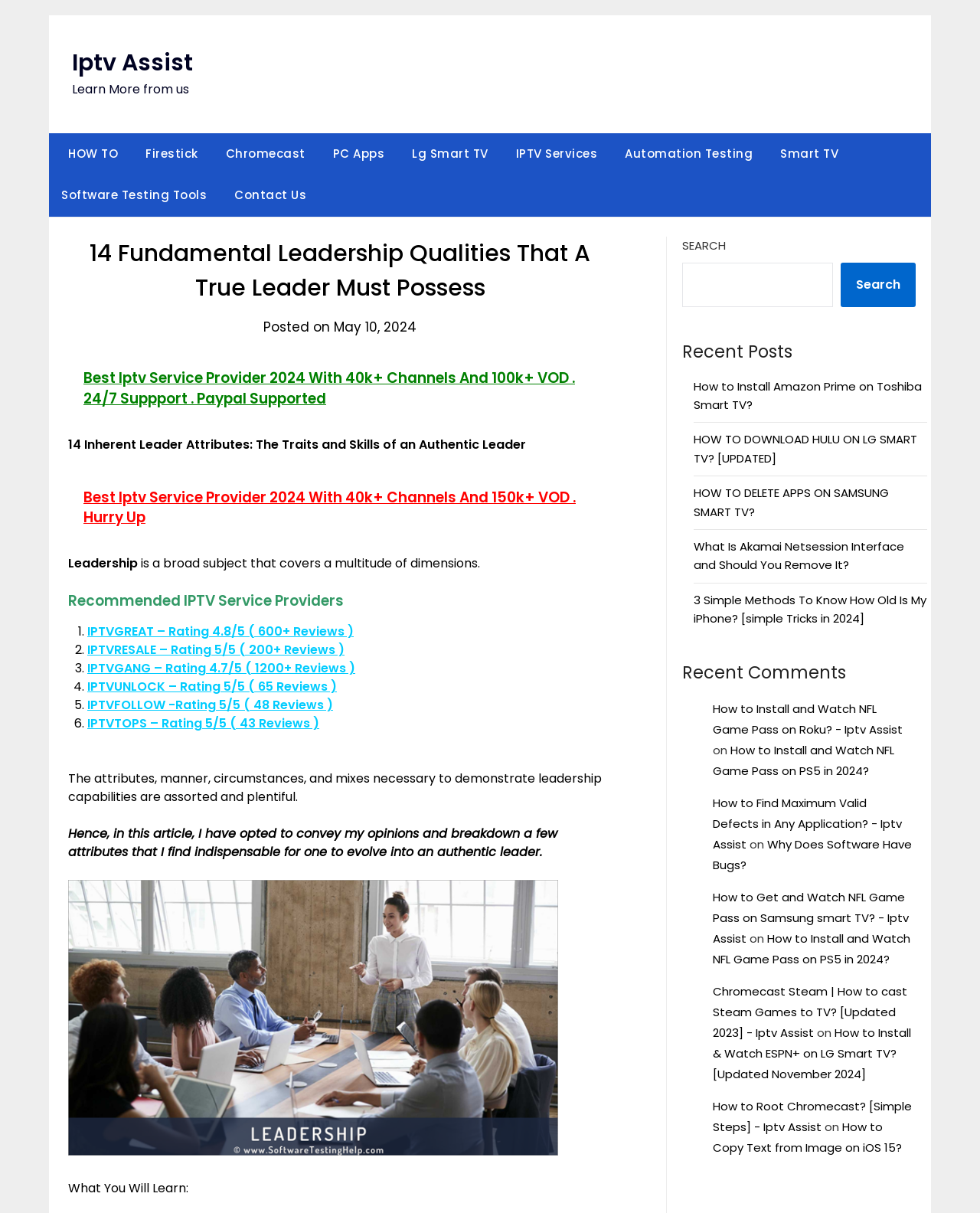Please locate the clickable area by providing the bounding box coordinates to follow this instruction: "Search the website".

None